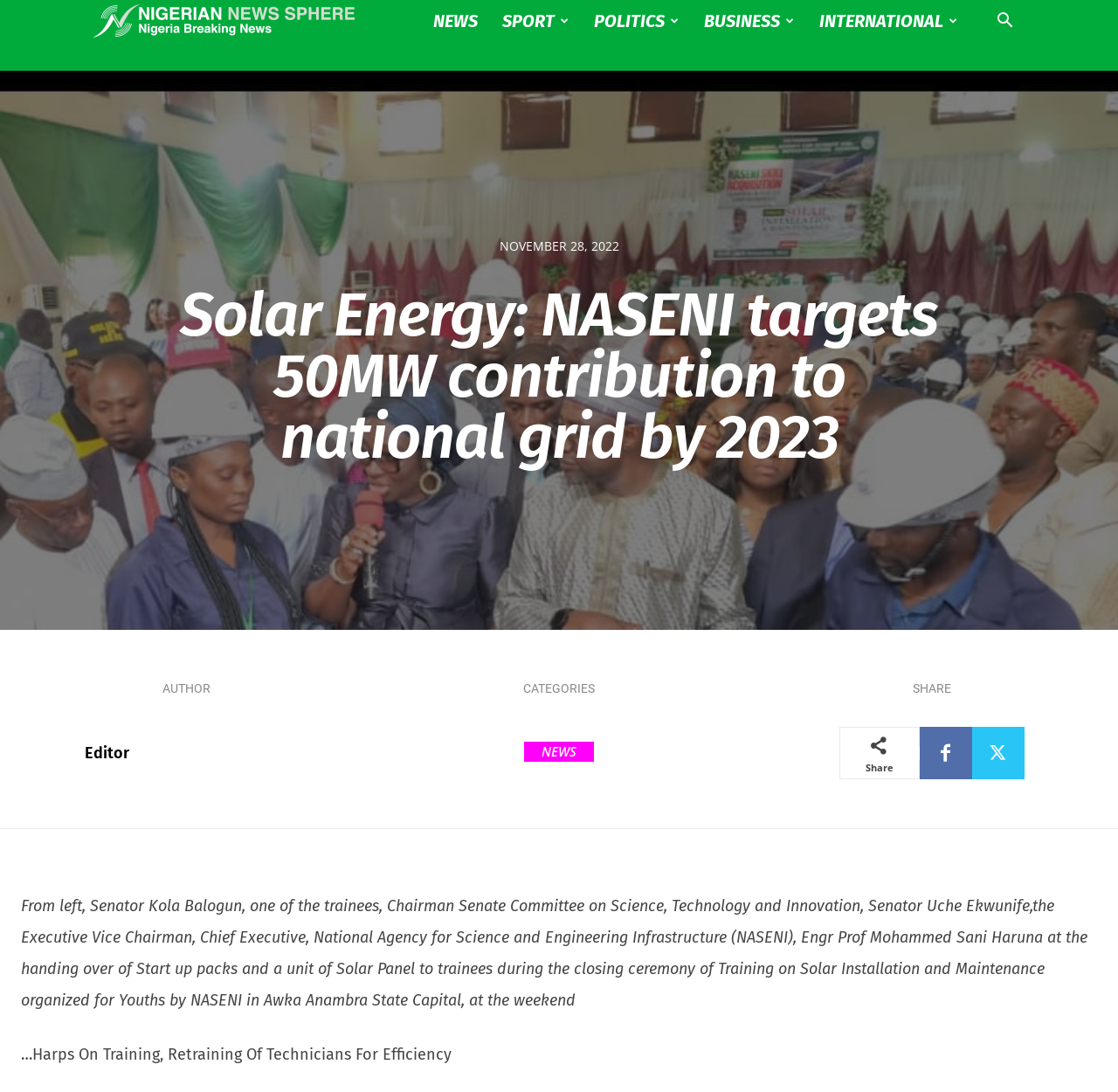Locate the bounding box coordinates of the element to click to perform the following action: 'Read NEWS articles'. The coordinates should be given as four float values between 0 and 1, in the form of [left, top, right, bottom].

[0.377, 0.0, 0.438, 0.038]